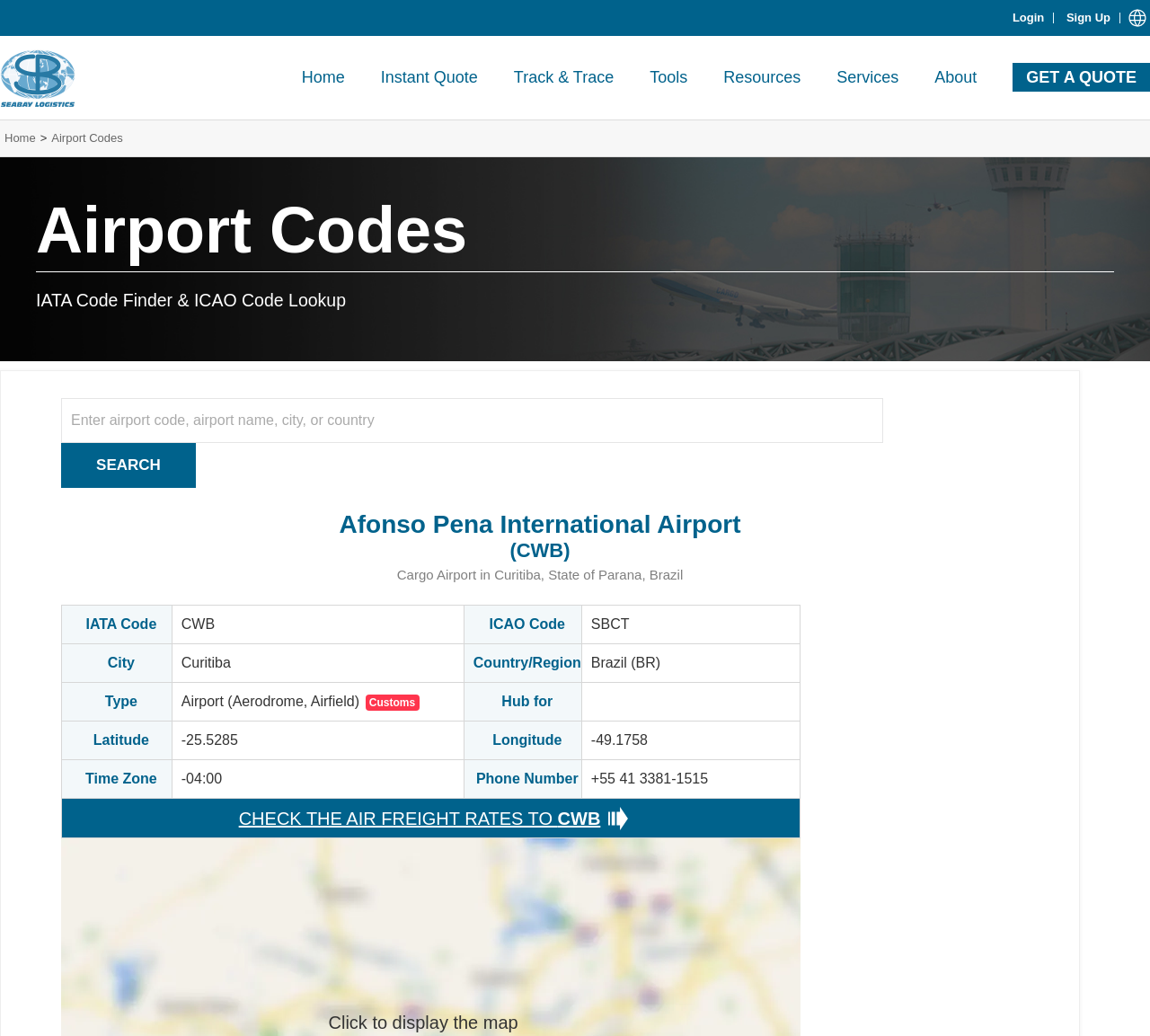What is the latitude of Afonso Pena International Airport?
From the image, respond with a single word or phrase.

-25.5285